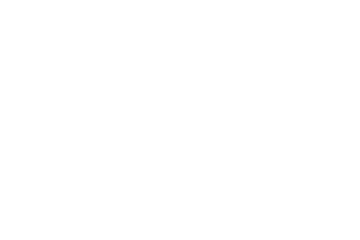Explain what is happening in the image with as much detail as possible.

This image features a striking layout of garden design elements that enhance the beauty of a landscape. It showcases the harmonious blend of the silvery tones of blunt mountain mint, scientifically known as *Pycnanthemum muticum*, alongside the graceful Karl Foerster feather reed grass, or *Calamagrostis x acutiflora*. The composition is enriched by the warm golden hues of *Amsonia hubrichtii*, demonstrating a captivating contrast between the various plant species. This image exemplifies thoughtful gardening practices that celebrate both color and texture, making it ideal for inspiration in autumn gardens. The relevance of these plants underscores their suitability for fall gardening, providing a stunning visual for landscaping enthusiasts.